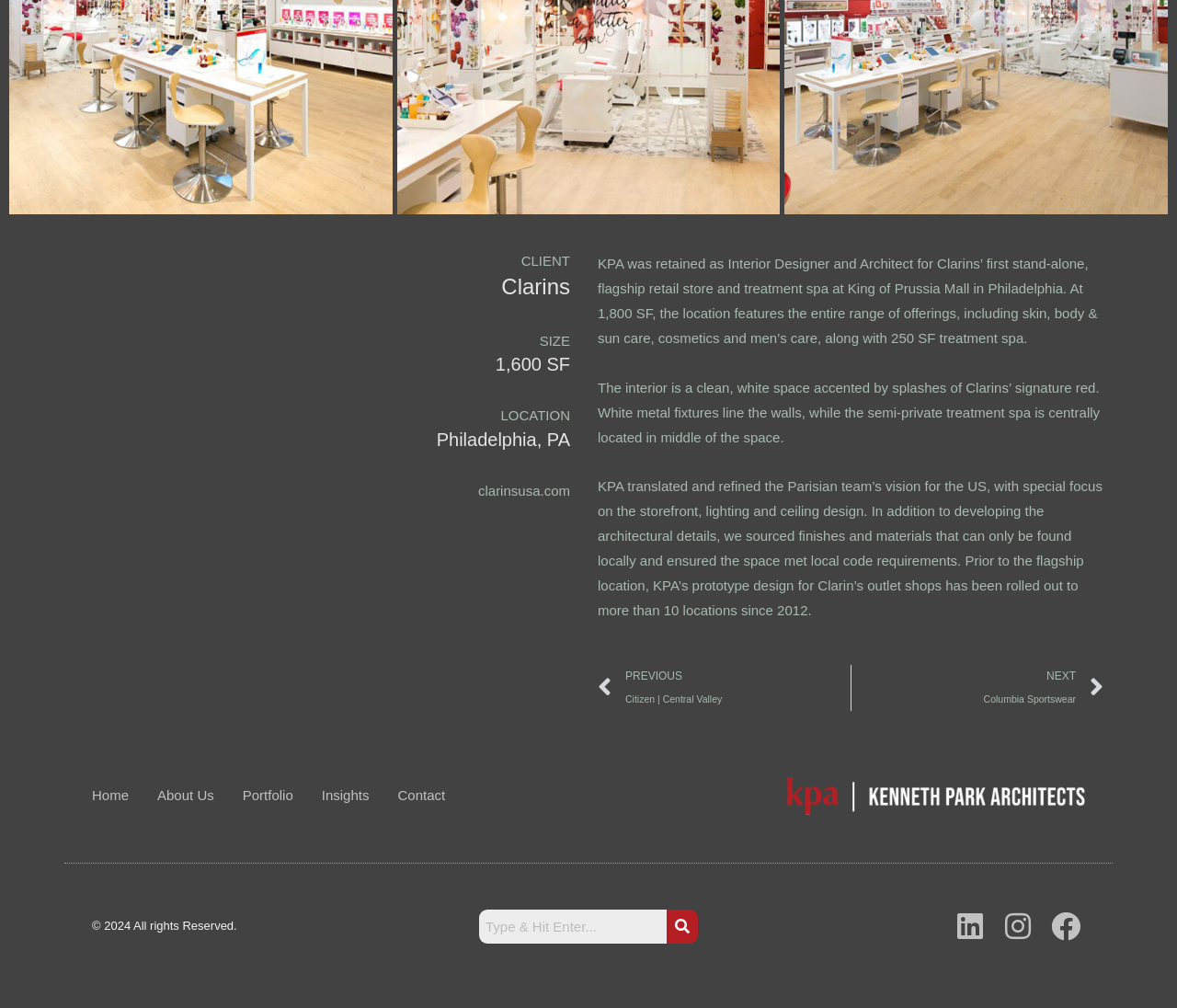What is the signature color of Clarins?
Based on the image content, provide your answer in one word or a short phrase.

Red